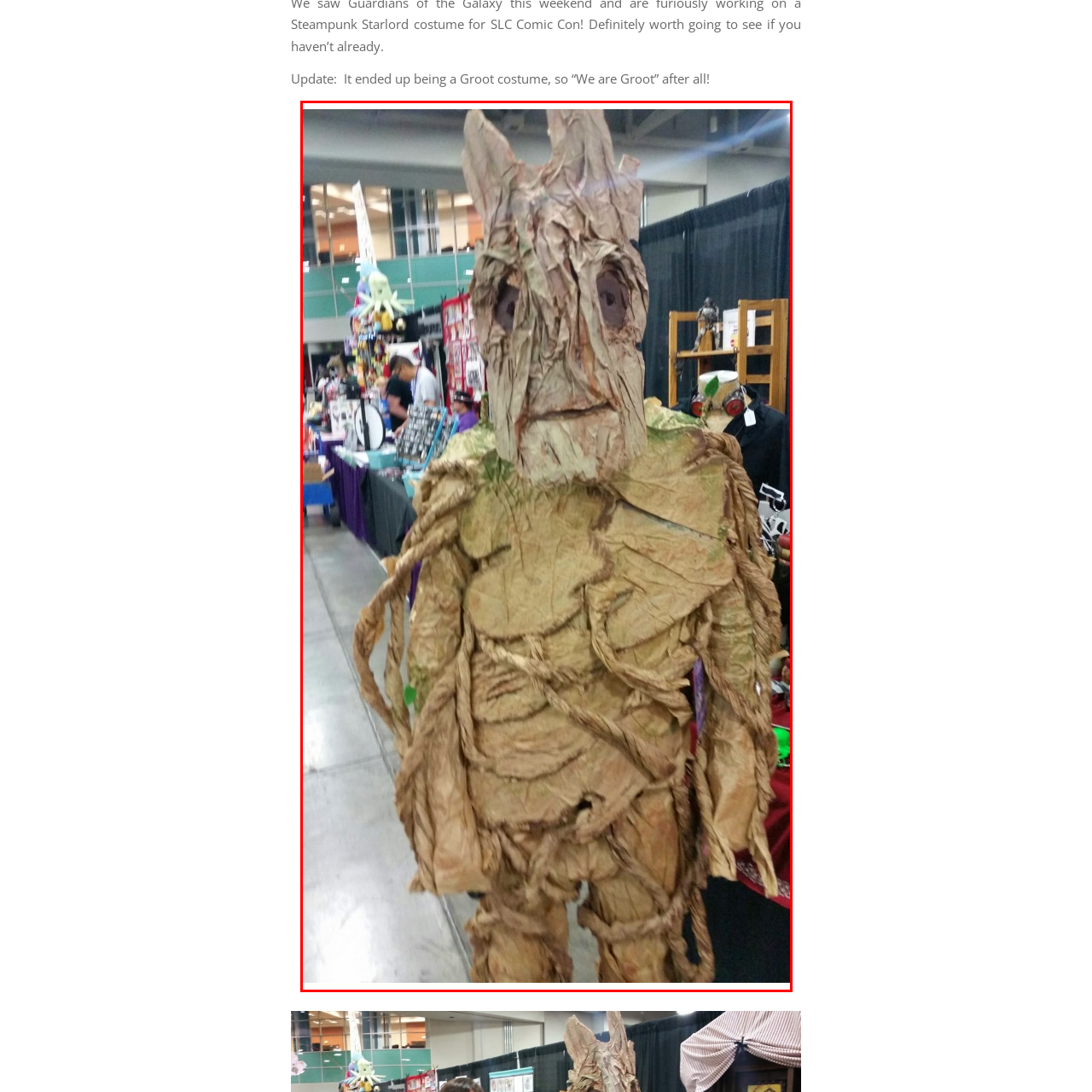Is the atmosphere of the event festive?
Take a close look at the image within the red bounding box and respond to the question with detailed information.

The caption describes the overall vibe as 'lively and festive', and the presence of attendees engaging with merchandise nearby suggests a joyful and celebratory atmosphere.